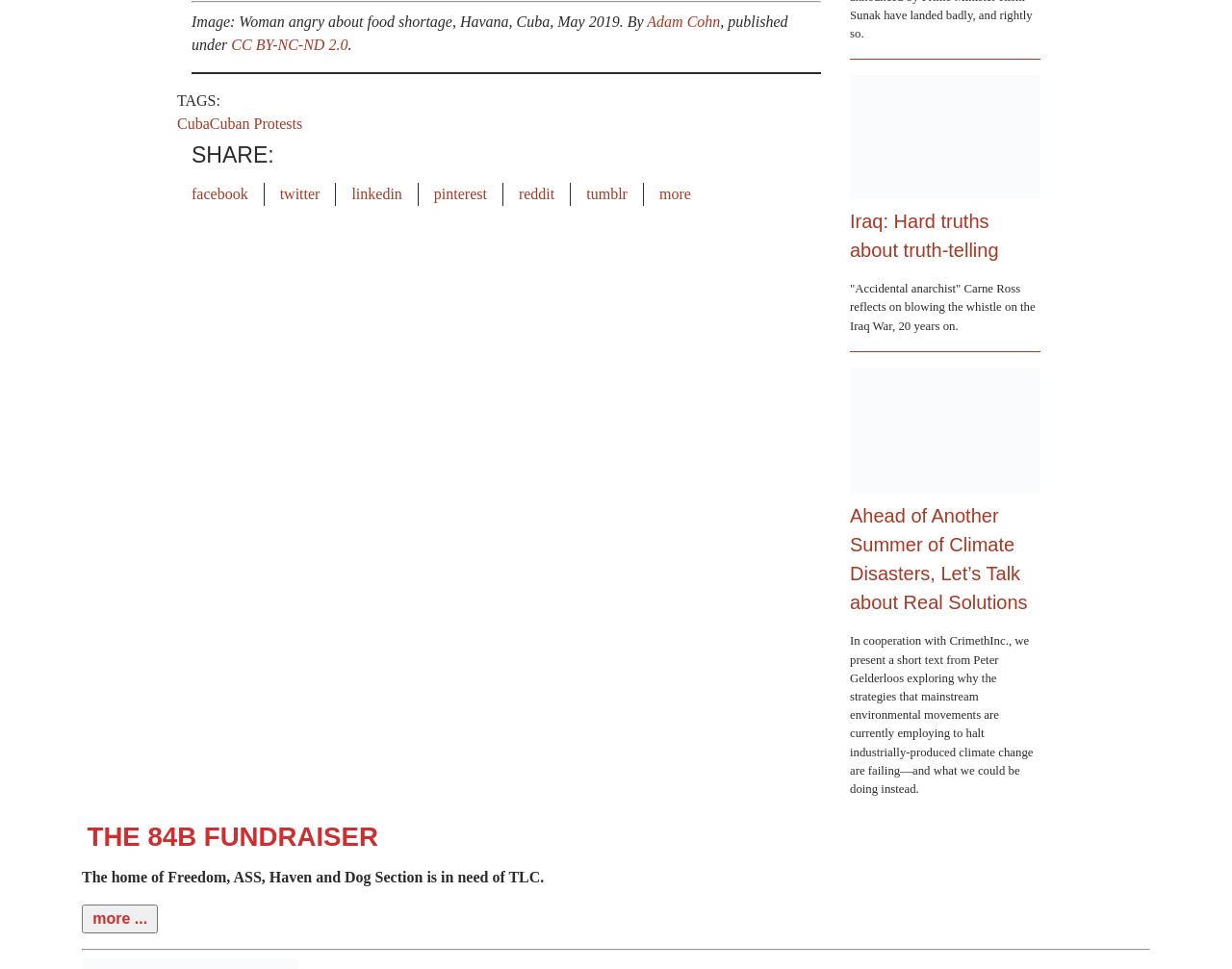Determine the bounding box for the described UI element: "CC BY-NC-ND 2.0".

[0.188, 0.038, 0.282, 0.055]